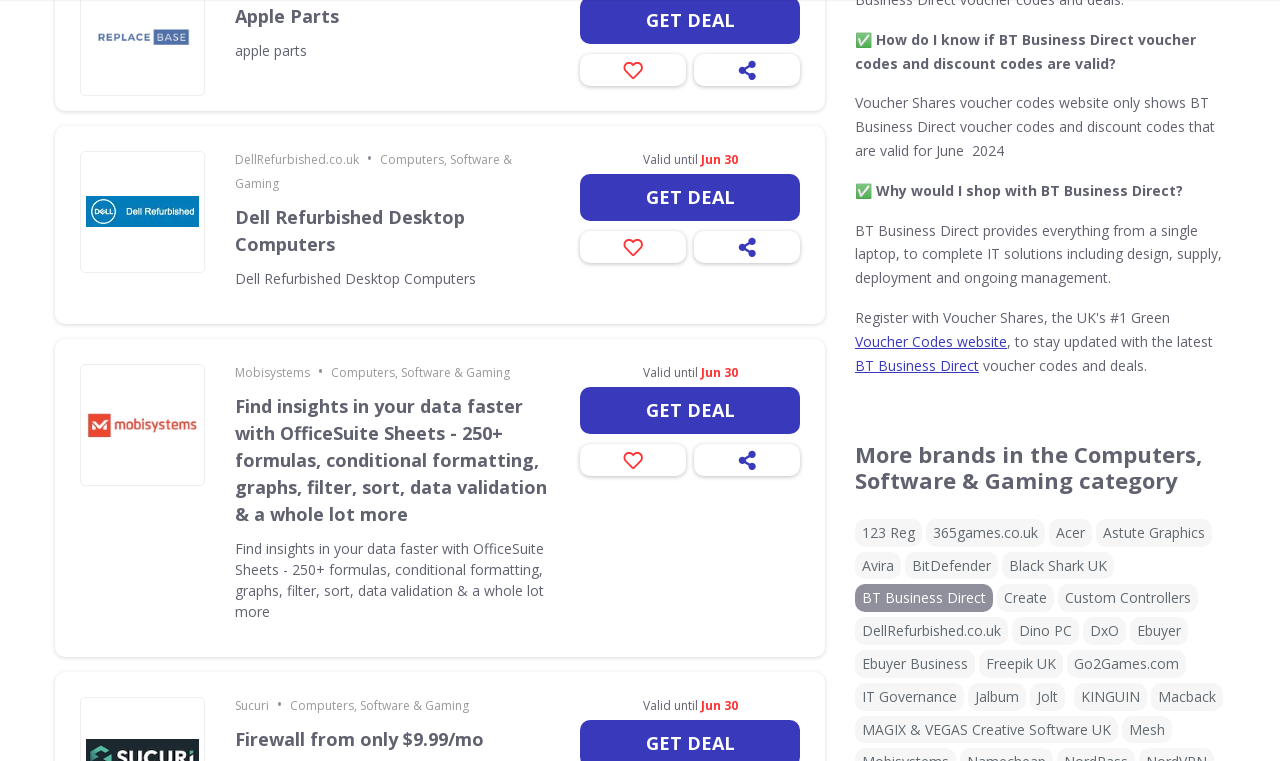Please answer the following question using a single word or phrase: 
What is the validity period of the listed deals?

Until Jun 30